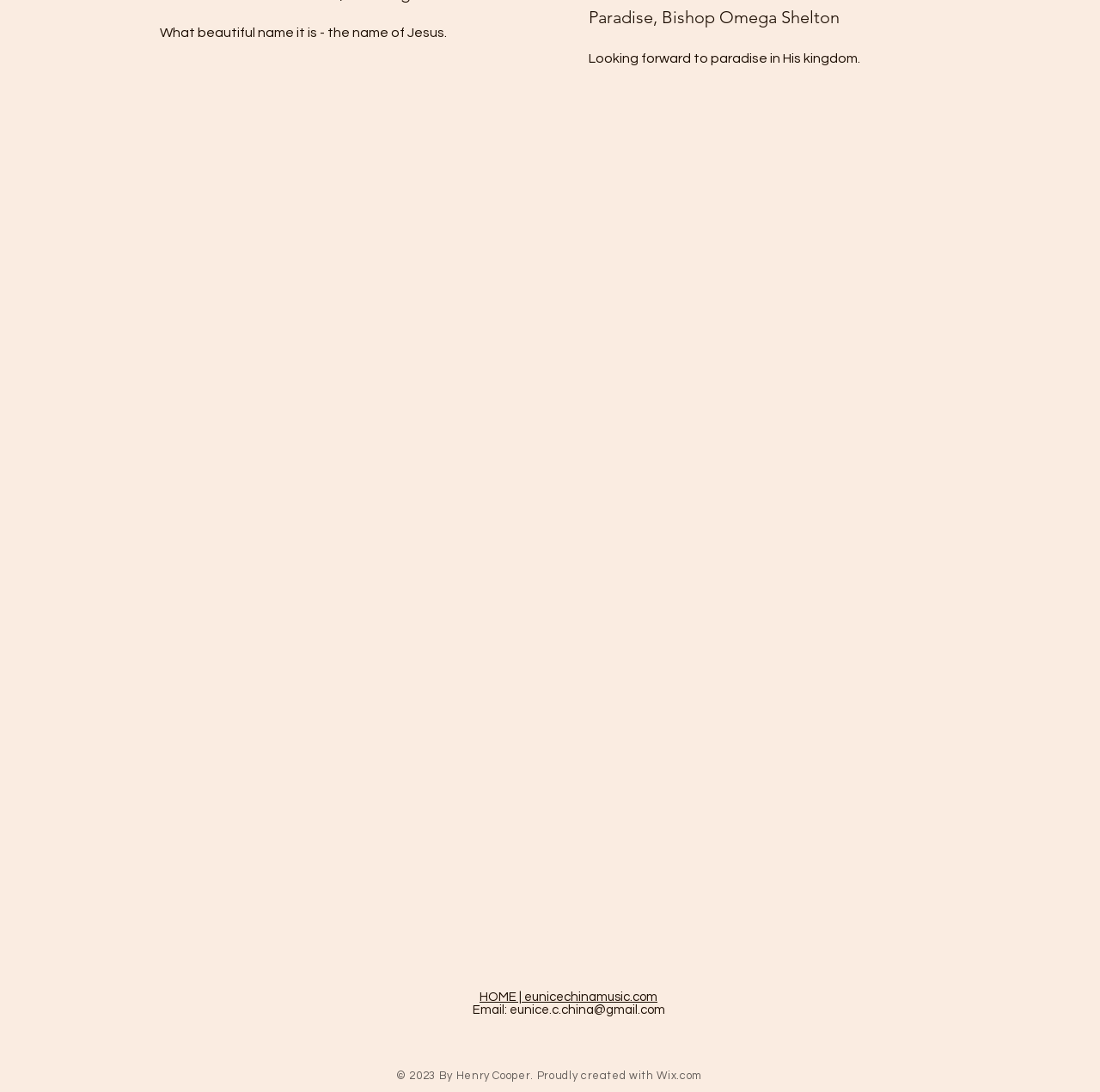Answer the question in a single word or phrase:
How many social media links are there?

3